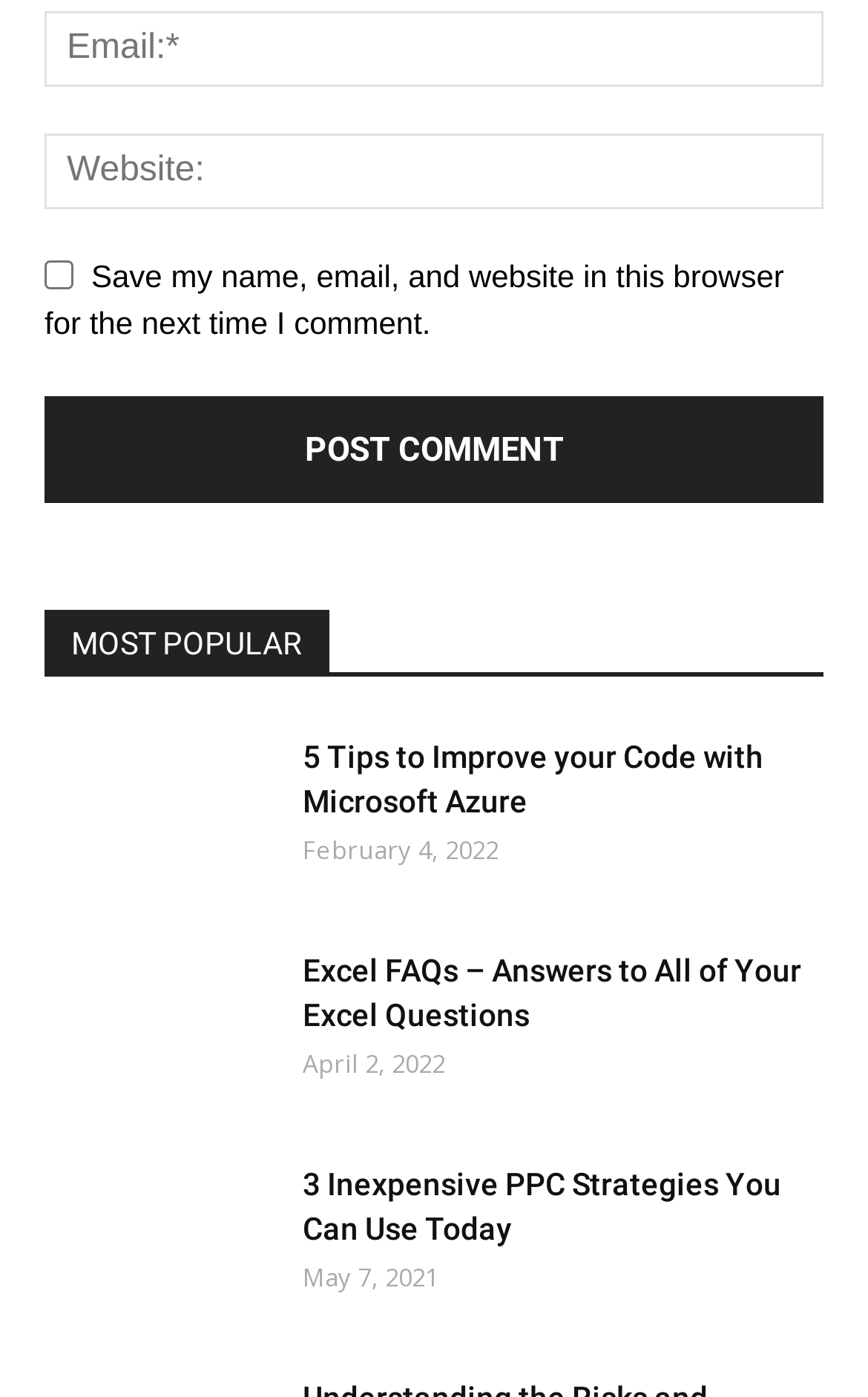How many links are under 'MOST POPULAR'?
Using the visual information, answer the question in a single word or phrase.

30